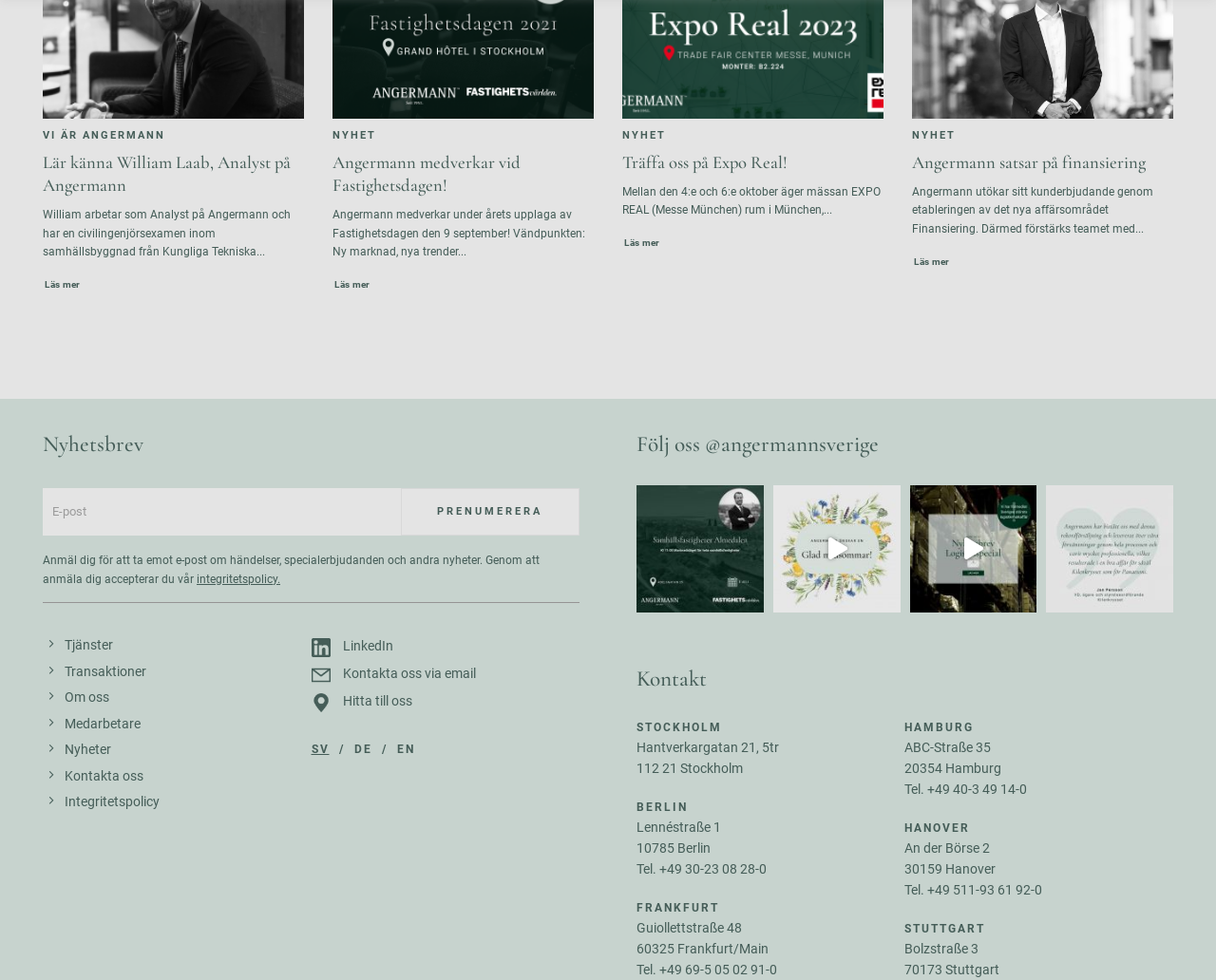Please identify the bounding box coordinates of the region to click in order to complete the task: "Read more about Angermann's services". The coordinates must be four float numbers between 0 and 1, specified as [left, top, right, bottom].

[0.035, 0.648, 0.256, 0.674]